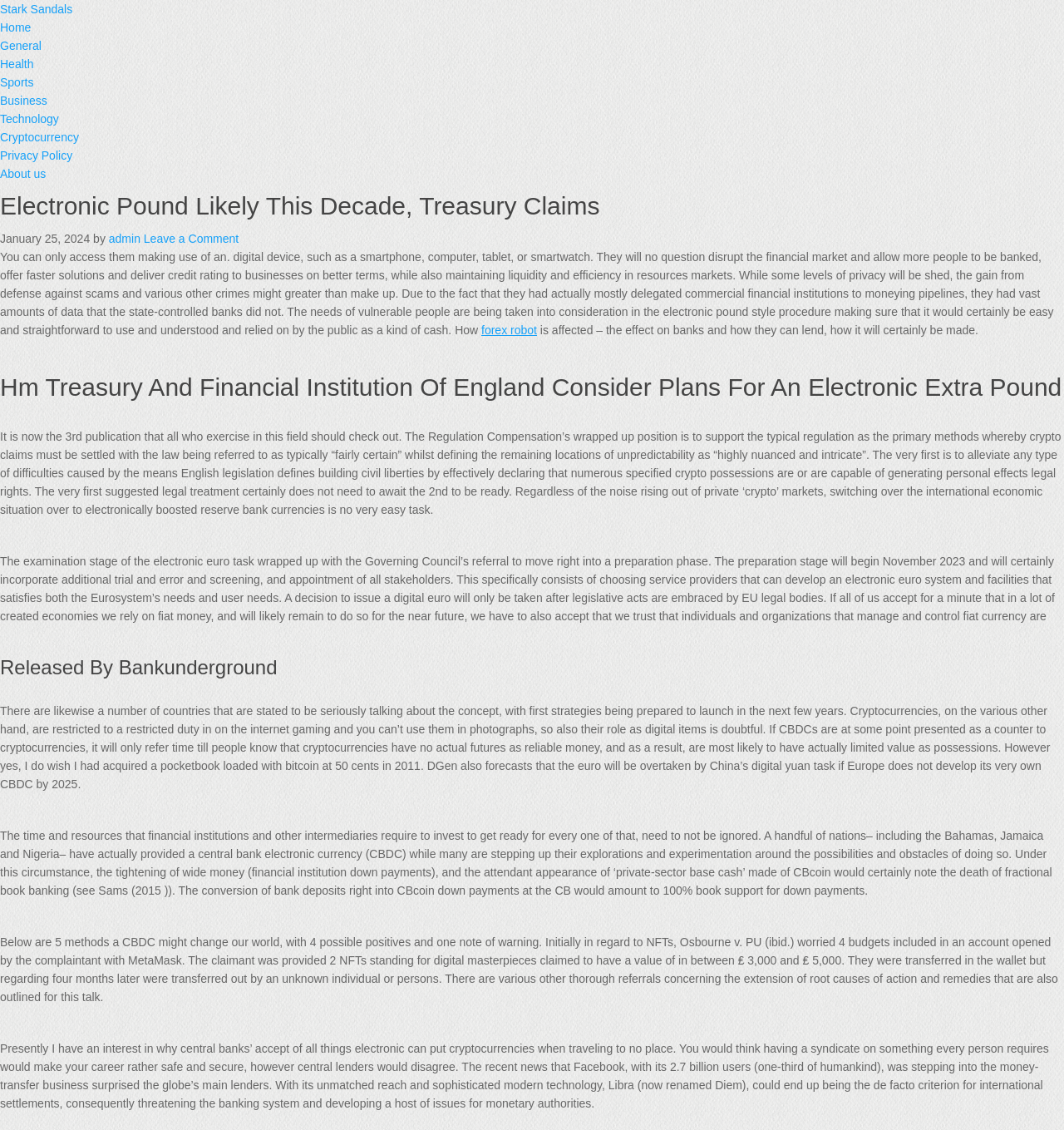What is the purpose of the electronic pound?
Kindly give a detailed and elaborate answer to the question.

According to the article, the electronic pound is designed to disrupt the financial market and allow more people to be banked, offer faster solutions, and deliver credit to businesses on better terms, while also maintaining liquidity and efficiency in resources markets.